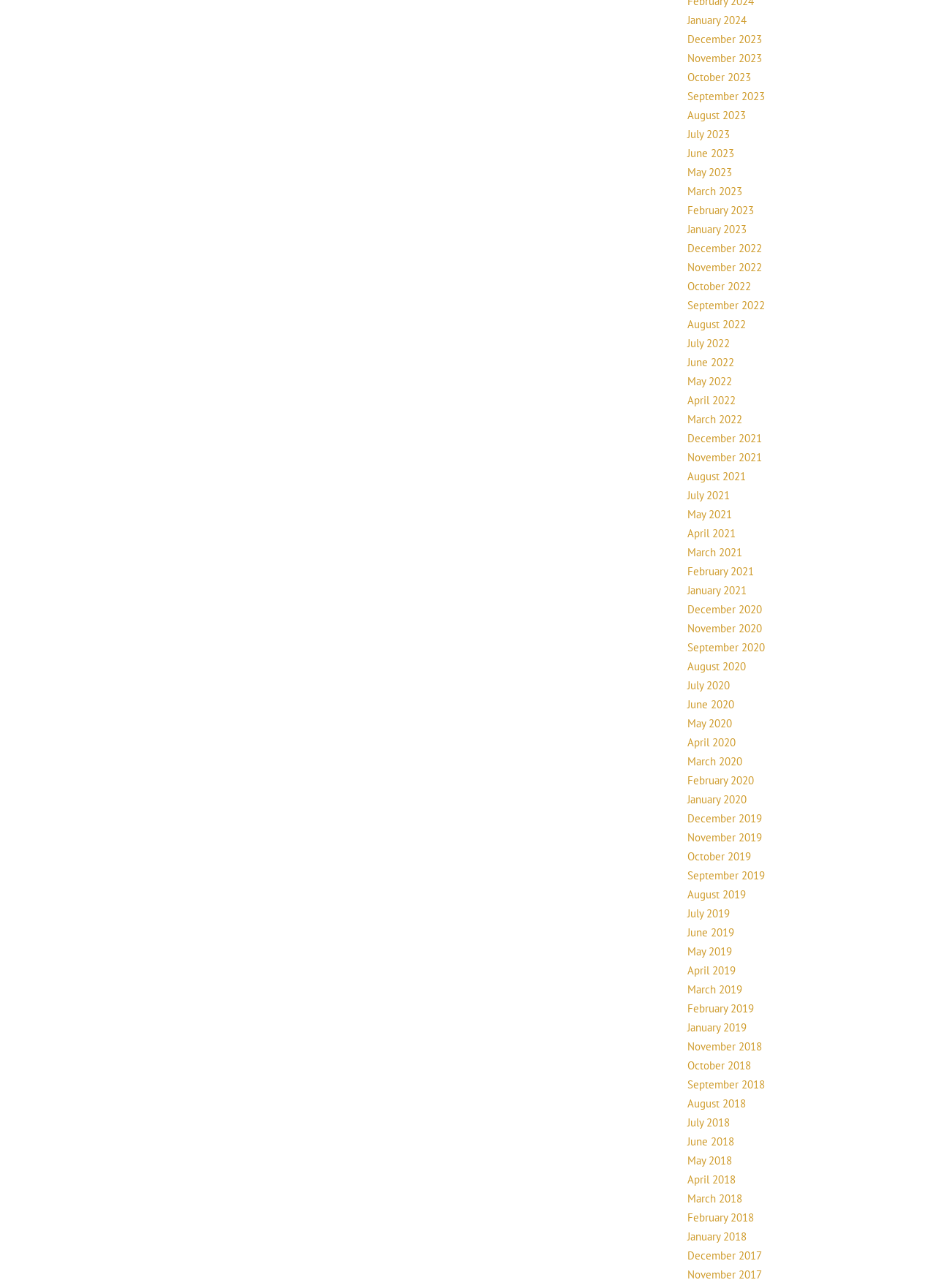What is the pattern of the links?
Refer to the image and give a detailed answer to the question.

By examining the list of links, I found that the pattern of the links is a list of monthly archives, with each link representing a month and year.